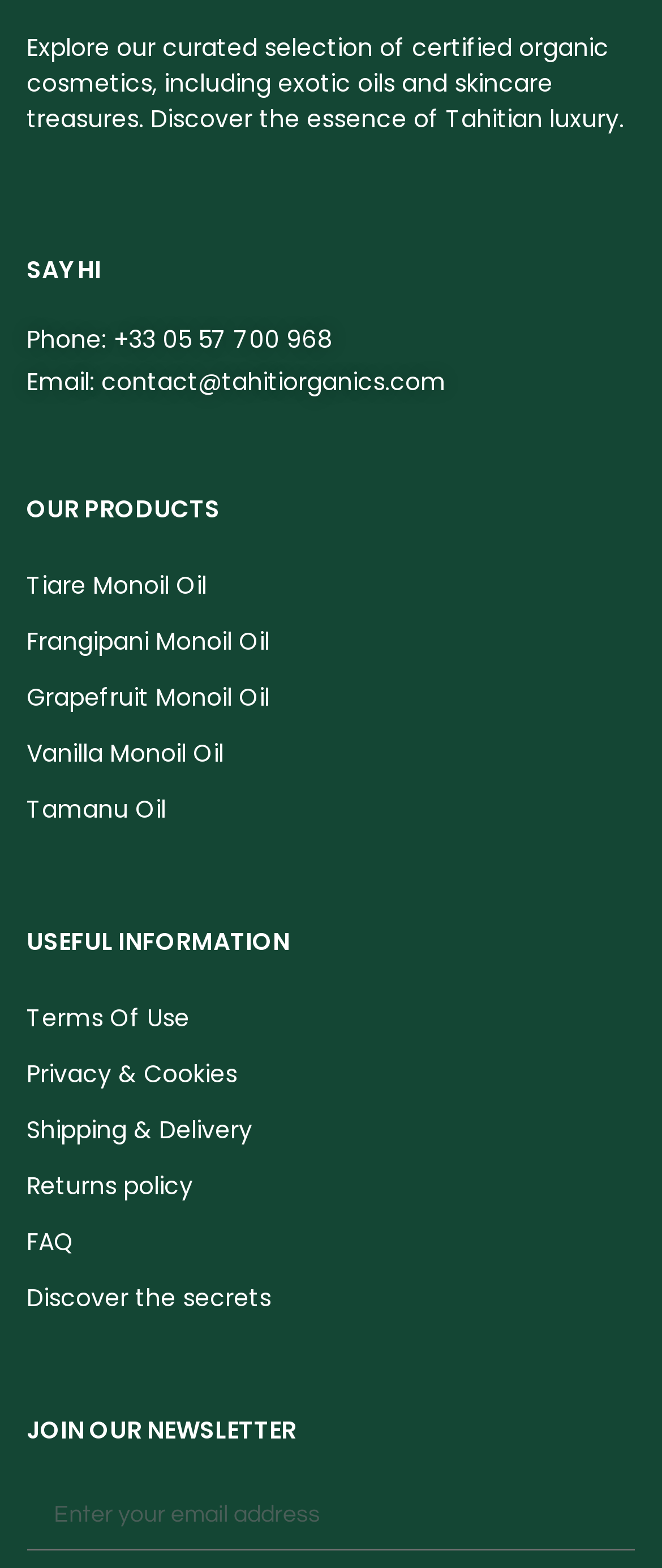What type of products does the company offer?
Using the visual information, answer the question in a single word or phrase.

Organic cosmetics